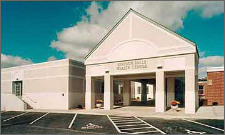Describe the scene in the image with detailed observations.

The image depicts the modern exterior of a health facility, likely a nursing and rehabilitation center, characterized by its clean, contemporary architectural design. The building features prominent columns and a welcoming entrance, suggesting a focus on accessibility and care. Lush planters can be seen at the entrance, adding a touch of greenery to the structure. In the background, the sky is bright with scattered clouds, enhancing the inviting atmosphere of the center. This facility has been serving the Hoosick Falls community for over 100 years, indicating a longstanding commitment to local healthcare.